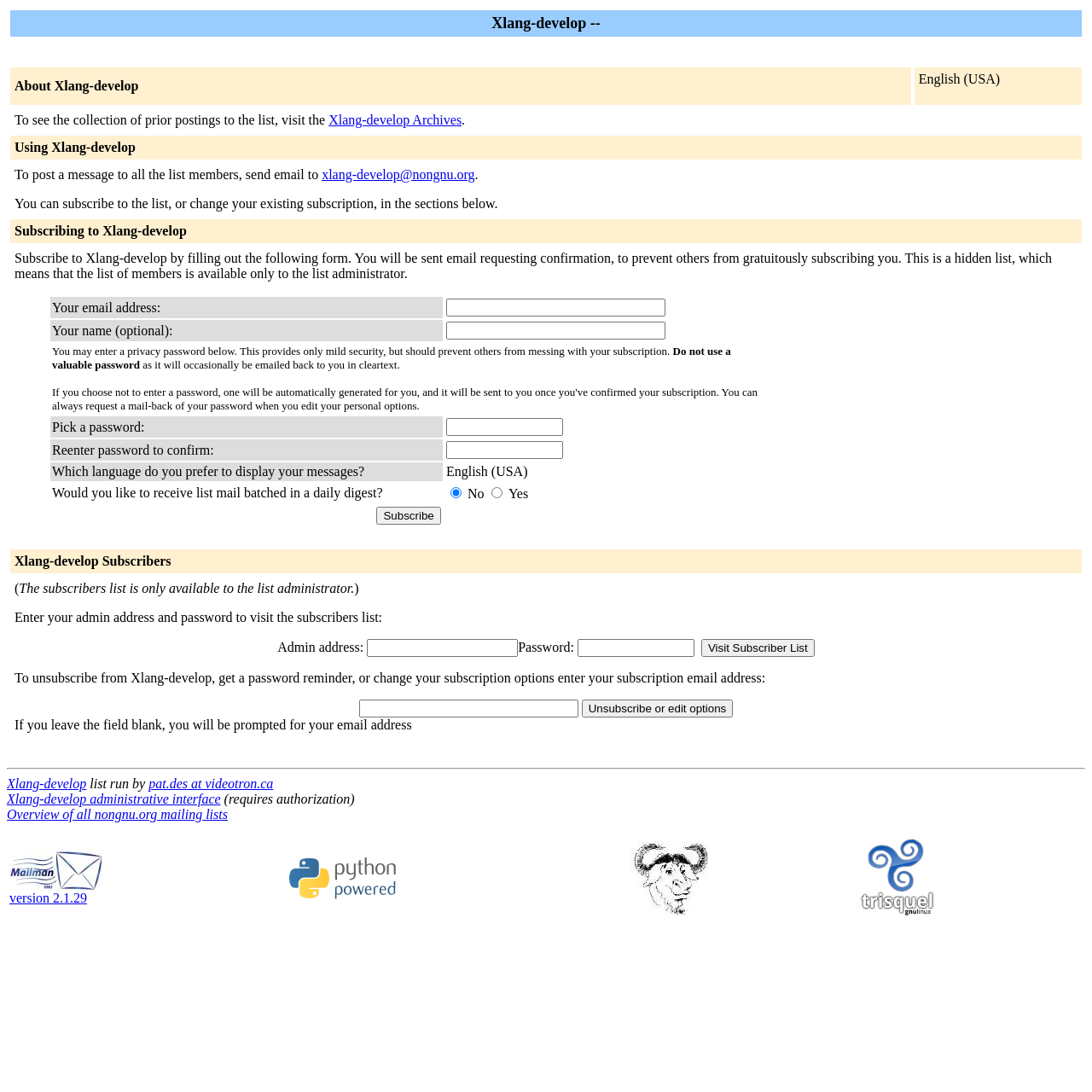Pinpoint the bounding box coordinates of the element to be clicked to execute the instruction: "Visit Xlang-develop Archives".

[0.301, 0.103, 0.423, 0.116]